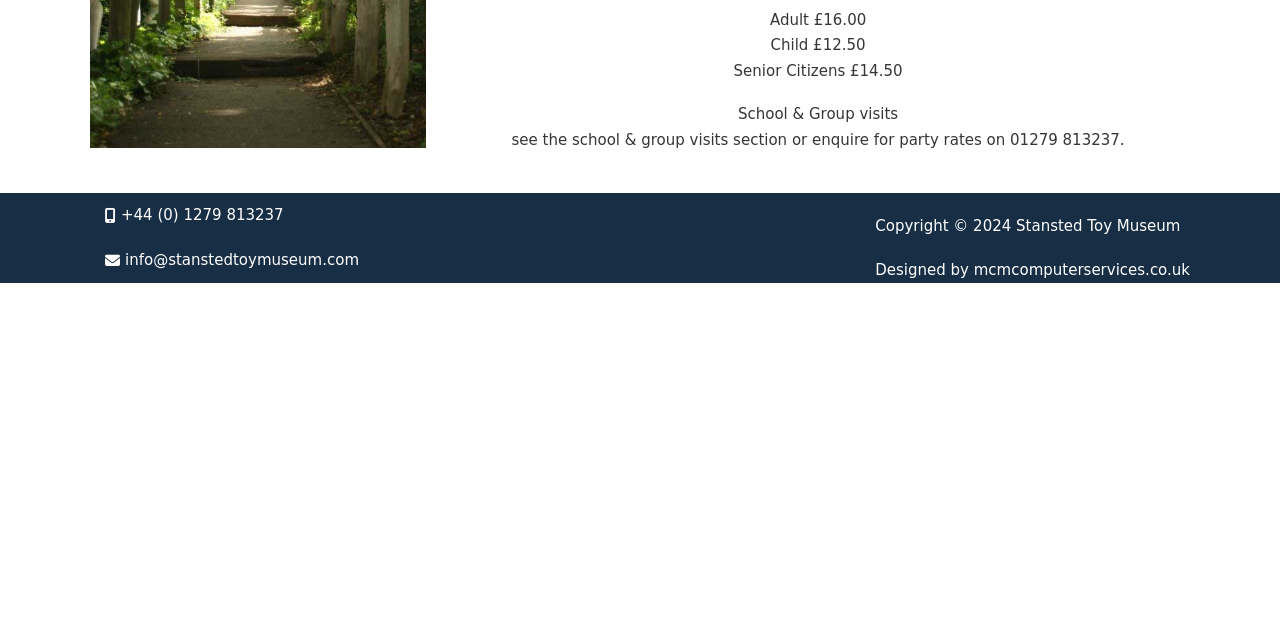Provide the bounding box coordinates for the UI element that is described by this text: "Sleep meds & tranquilizers". The coordinates should be in the form of four float numbers between 0 and 1: [left, top, right, bottom].

None